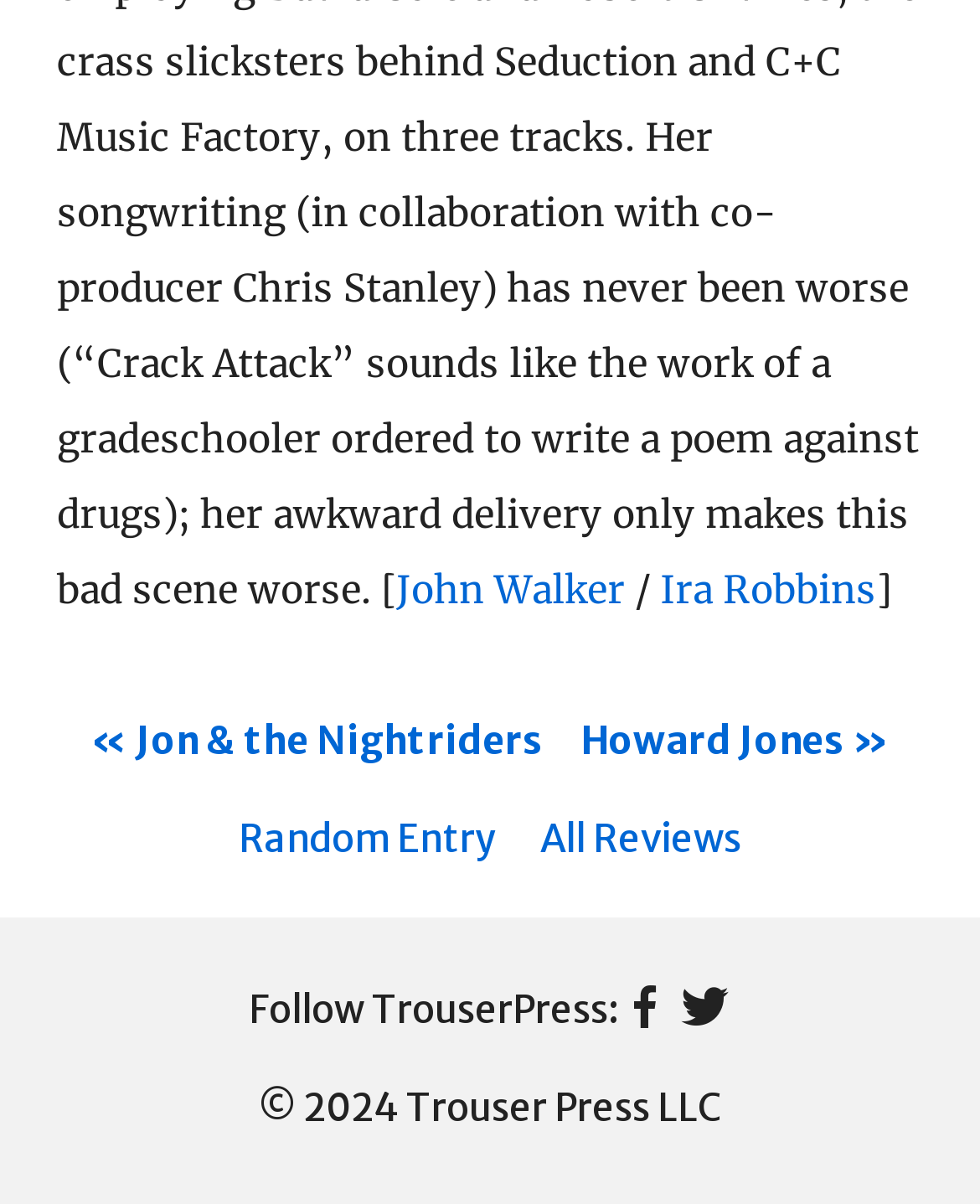Given the description Facebook, predict the bounding box coordinates of the UI element. Ensure the coordinates are in the format (top-left x, top-left y, bottom-right x, bottom-right y) and all values are between 0 and 1.

[0.631, 0.808, 0.685, 0.871]